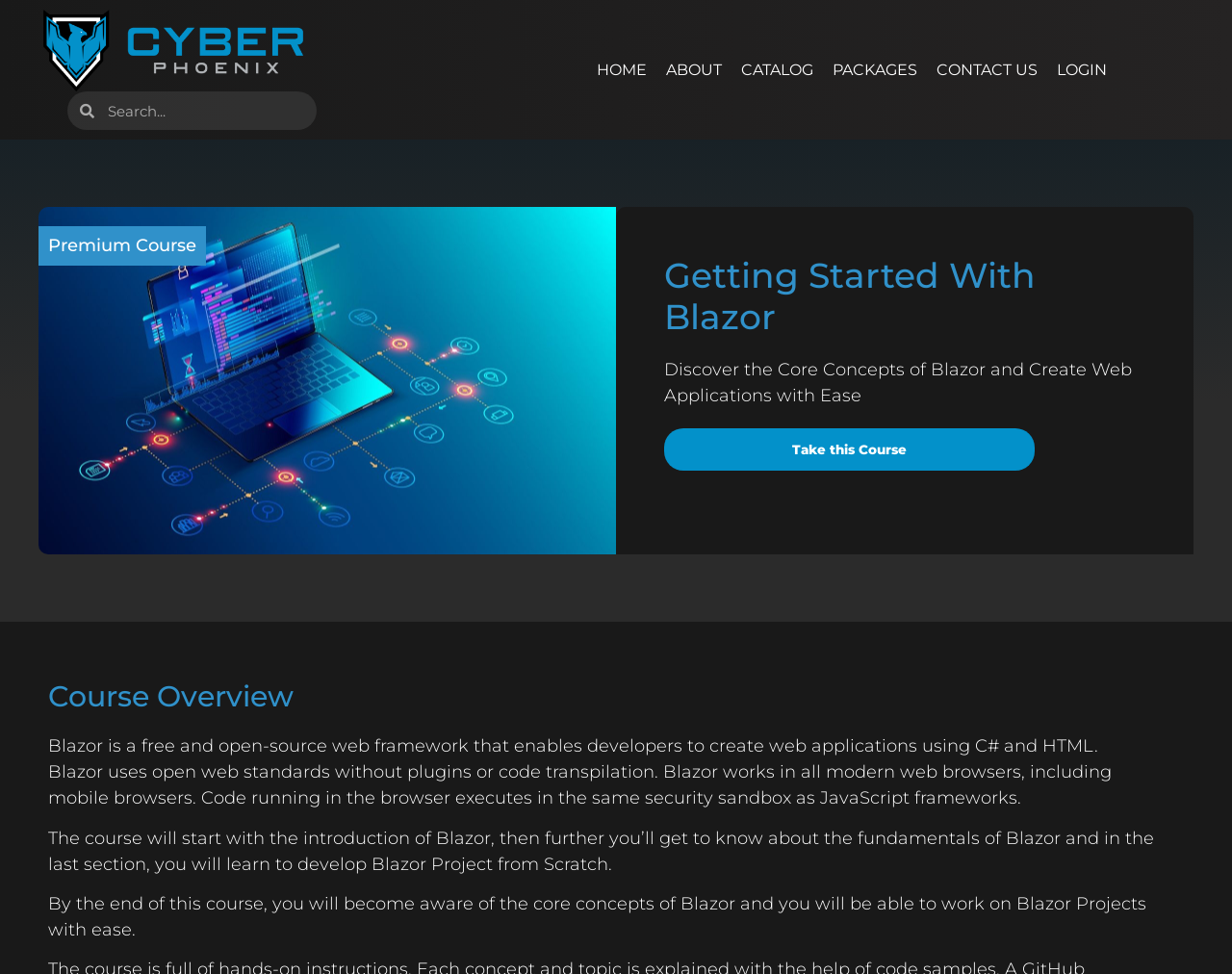Give a concise answer using only one word or phrase for this question:
What is the framework used in the course?

Blazor